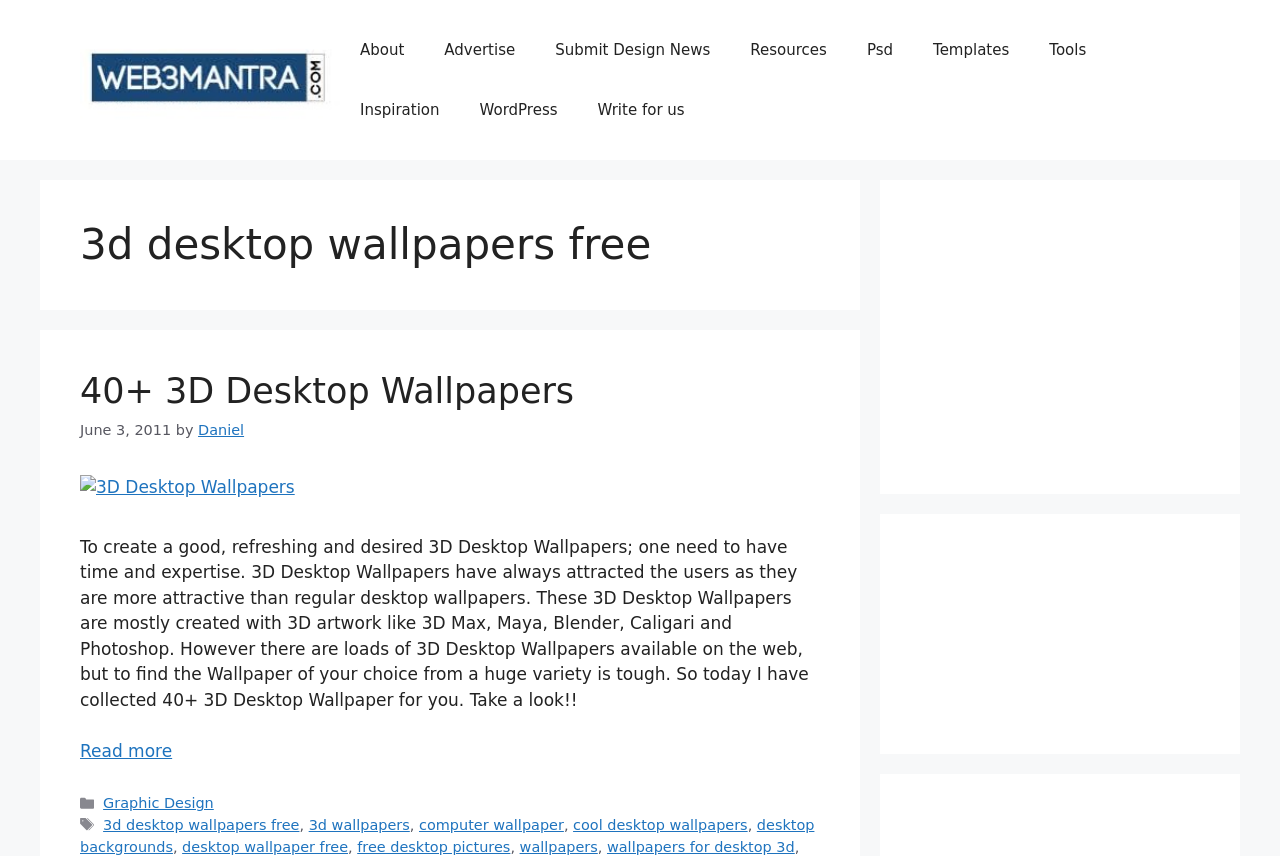What is the purpose of the post?
Please give a detailed answer to the question using the information shown in the image.

The purpose of the post can be inferred from the content section, where it says 'To create a good, refreshing and desired 3D Desktop Wallpapers; ... So today I have collected 40+ 3D Desktop Wallpaper for you. Take a look!!'.